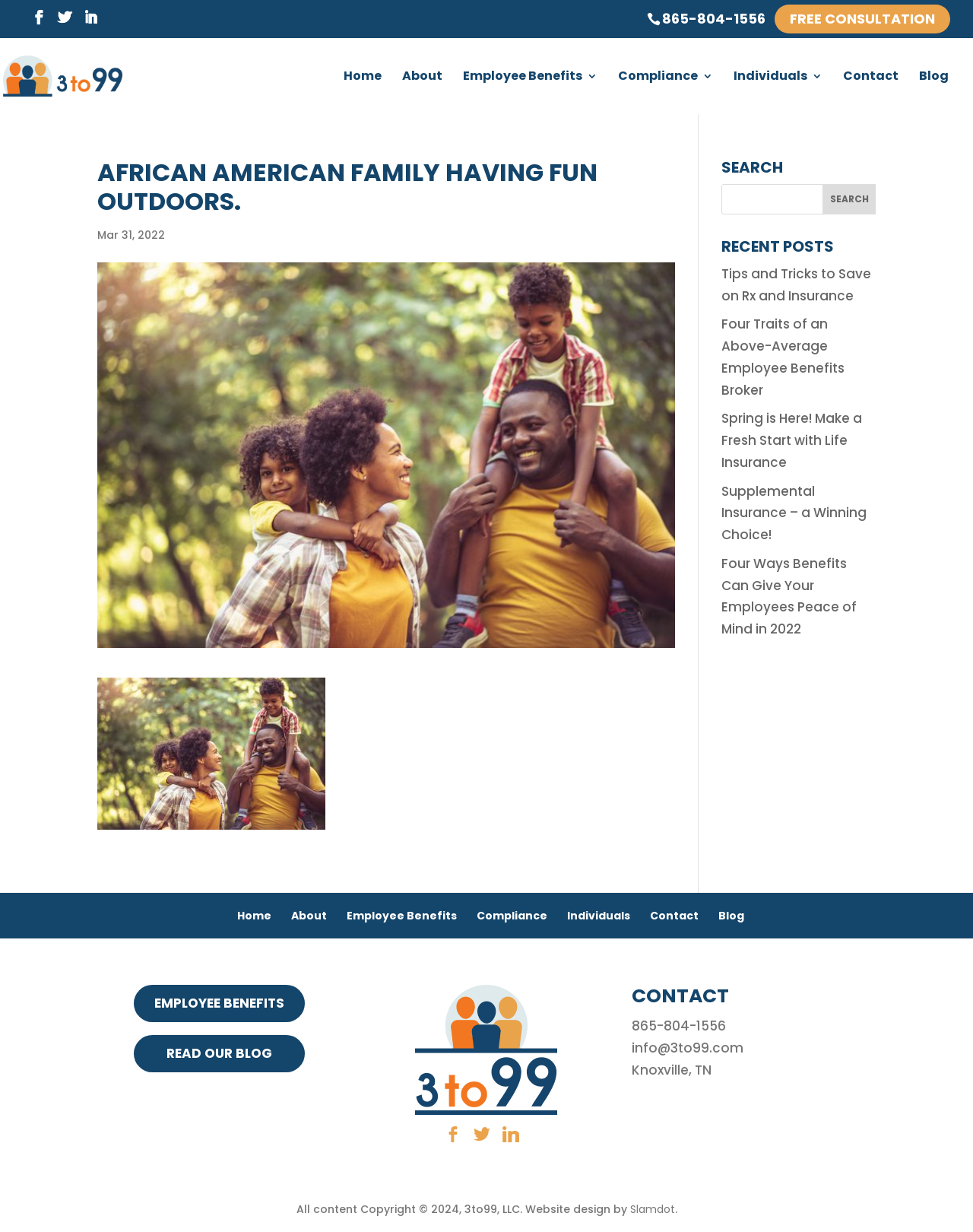Highlight the bounding box coordinates of the element you need to click to perform the following instruction: "Contact via phone number 865-804-1556."

[0.68, 0.007, 0.787, 0.023]